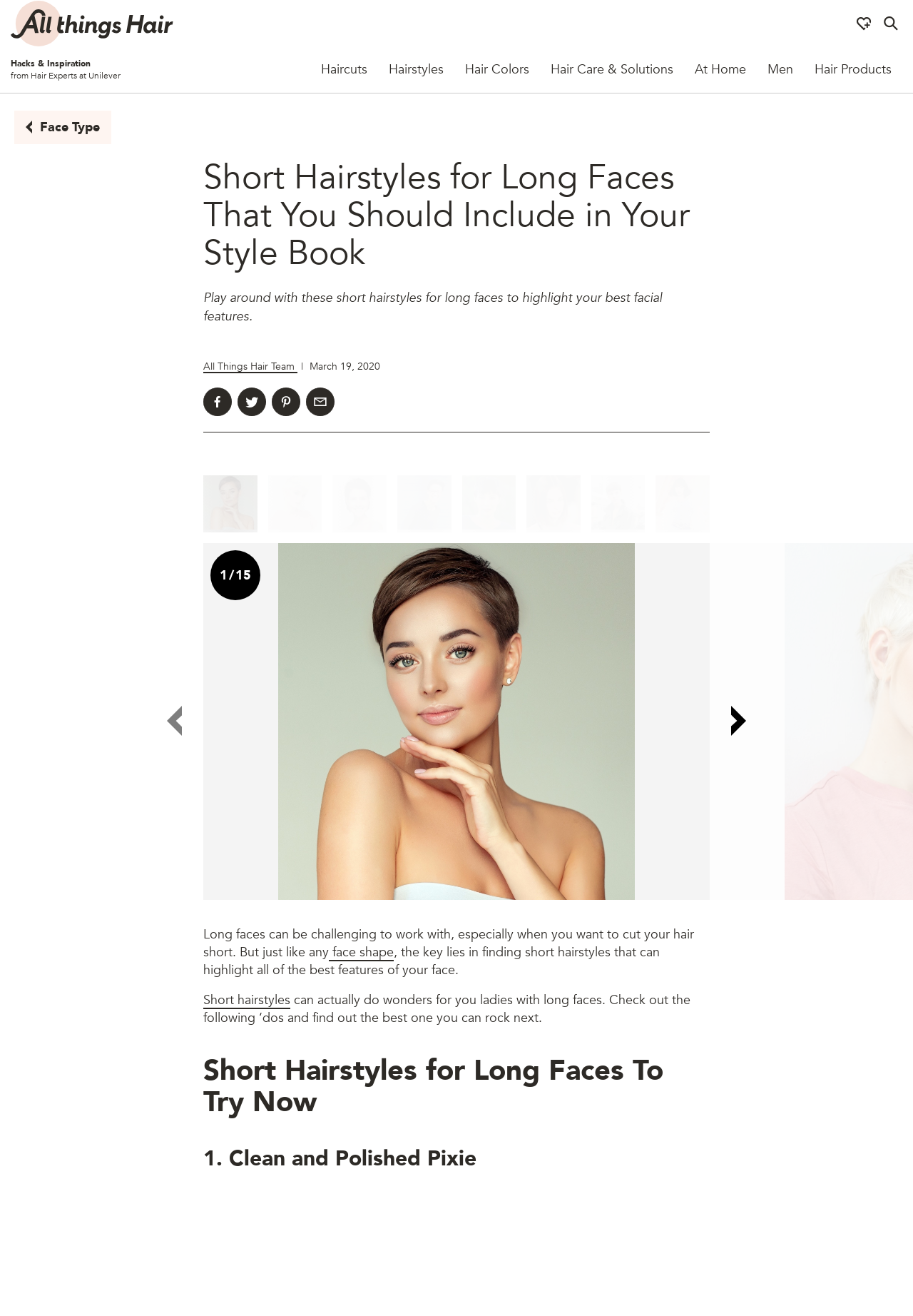Please pinpoint the bounding box coordinates for the region I should click to adhere to this instruction: "Share on Facebook".

[0.223, 0.295, 0.254, 0.316]